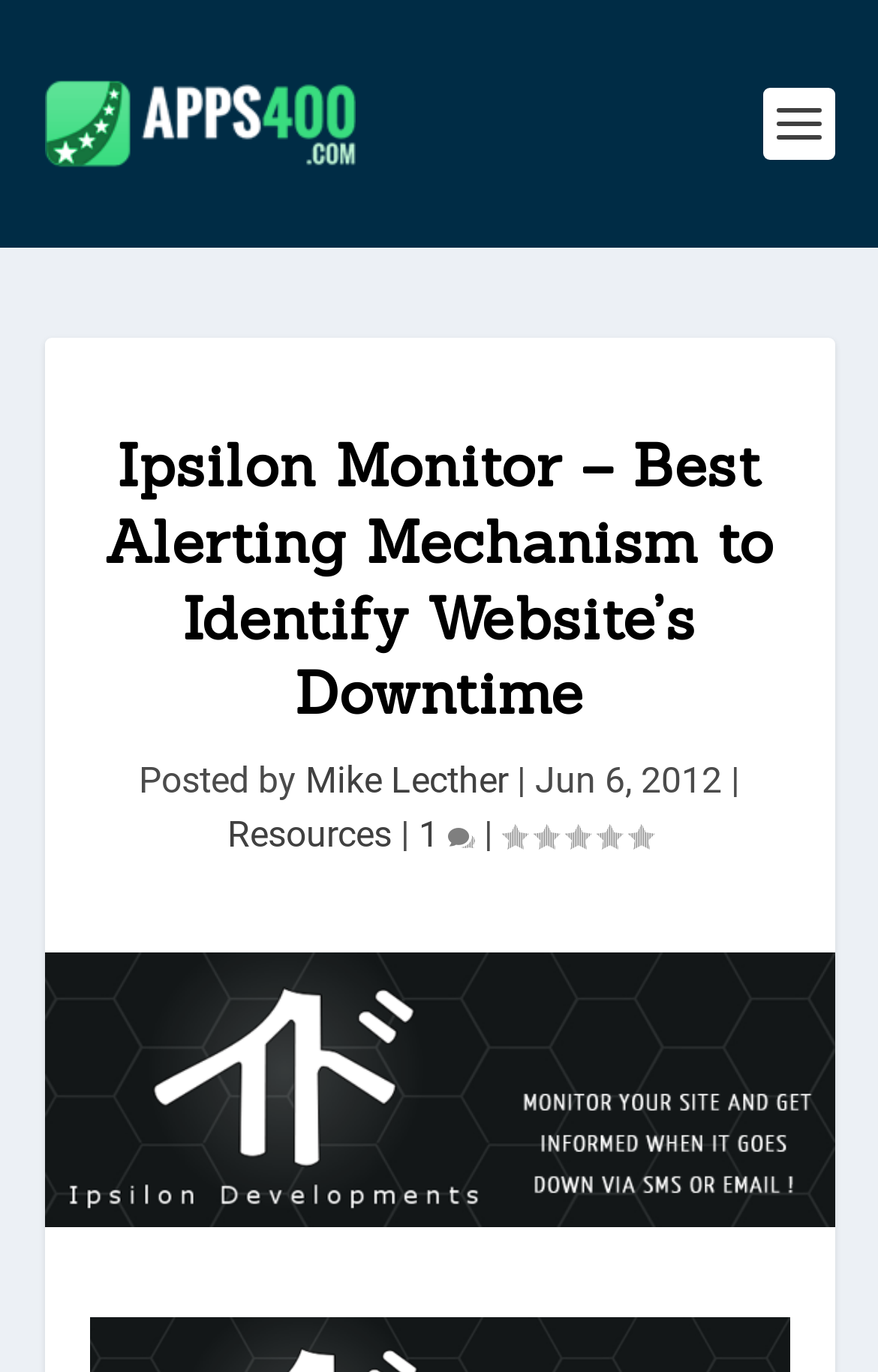Locate the bounding box of the UI element described in the following text: "Mike Lecther".

[0.347, 0.553, 0.578, 0.585]